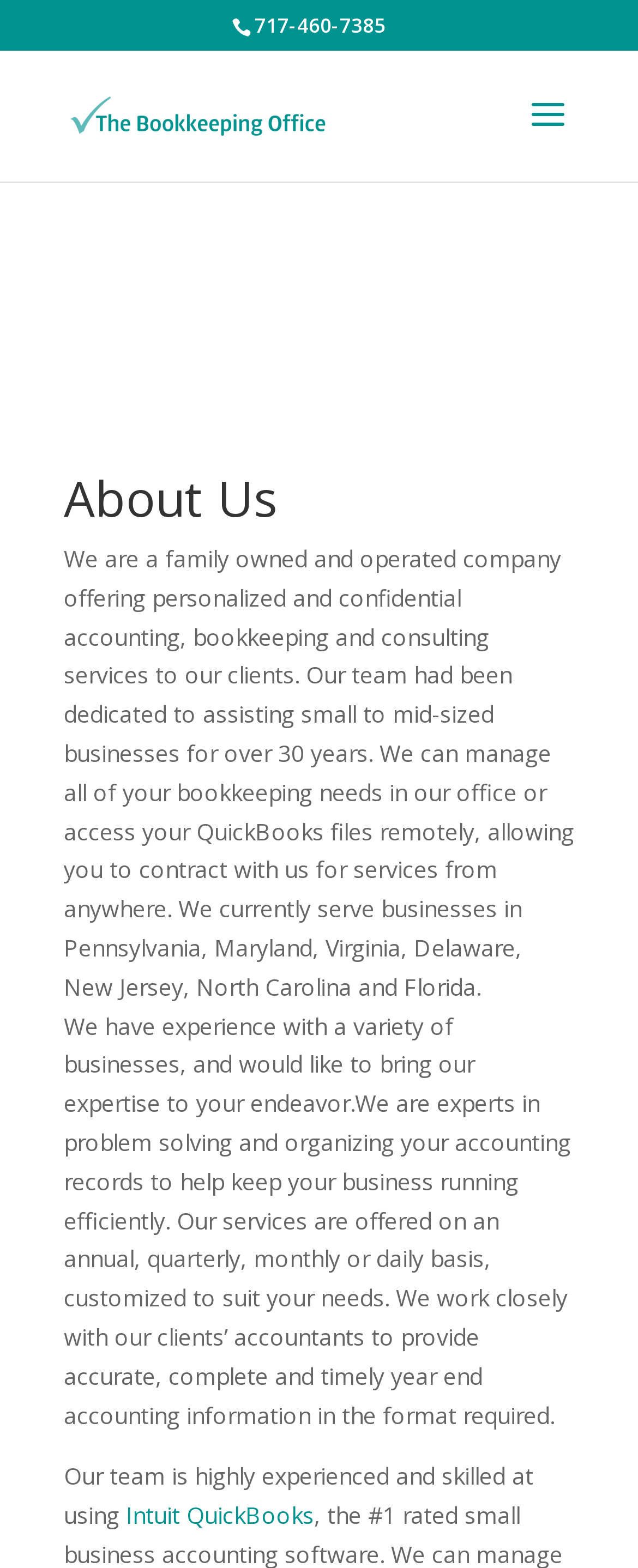Offer a detailed explanation of the webpage layout and contents.

The webpage is about The Bookkeeping Office, a family-owned and operated company that offers personalized and confidential accounting, bookkeeping, and consulting services. At the top of the page, there is a phone number, 717-460-7385, and a link to The Bookkeeping Office with an accompanying image. Below this, there is a search bar with a searchbox labeled "Search for:".

The main content of the page is divided into sections, with a heading "About Us" at the top. The first section describes the company's services, stating that they can manage all bookkeeping needs in their office or access clients' QuickBooks files remotely. They serve businesses in several states, including Pennsylvania, Maryland, Virginia, Delaware, New Jersey, North Carolina, and Florida.

The next section highlights the company's experience with various businesses and their expertise in problem-solving and organizing accounting records. They offer customized services on an annual, quarterly, monthly, or daily basis and work closely with clients' accountants to provide accurate and timely year-end accounting information.

At the bottom of the page, there is a mention of the company's team being highly experienced and skilled at using Intuit QuickBooks, with a link to the software. Overall, the page provides an overview of The Bookkeeping Office's services and expertise.